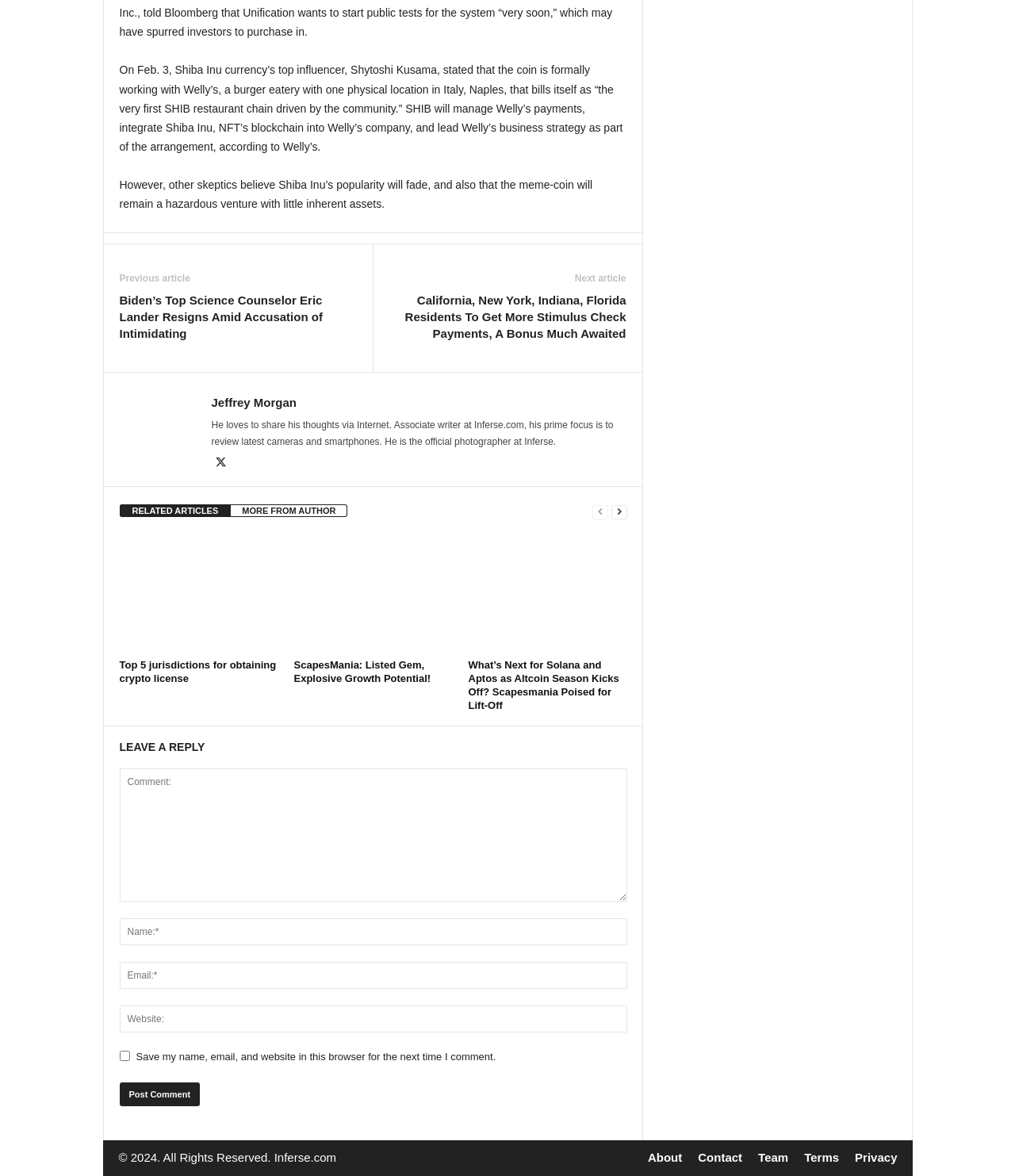Given the following UI element description: "name="email" placeholder="Email:*"", find the bounding box coordinates in the webpage screenshot.

[0.118, 0.818, 0.618, 0.841]